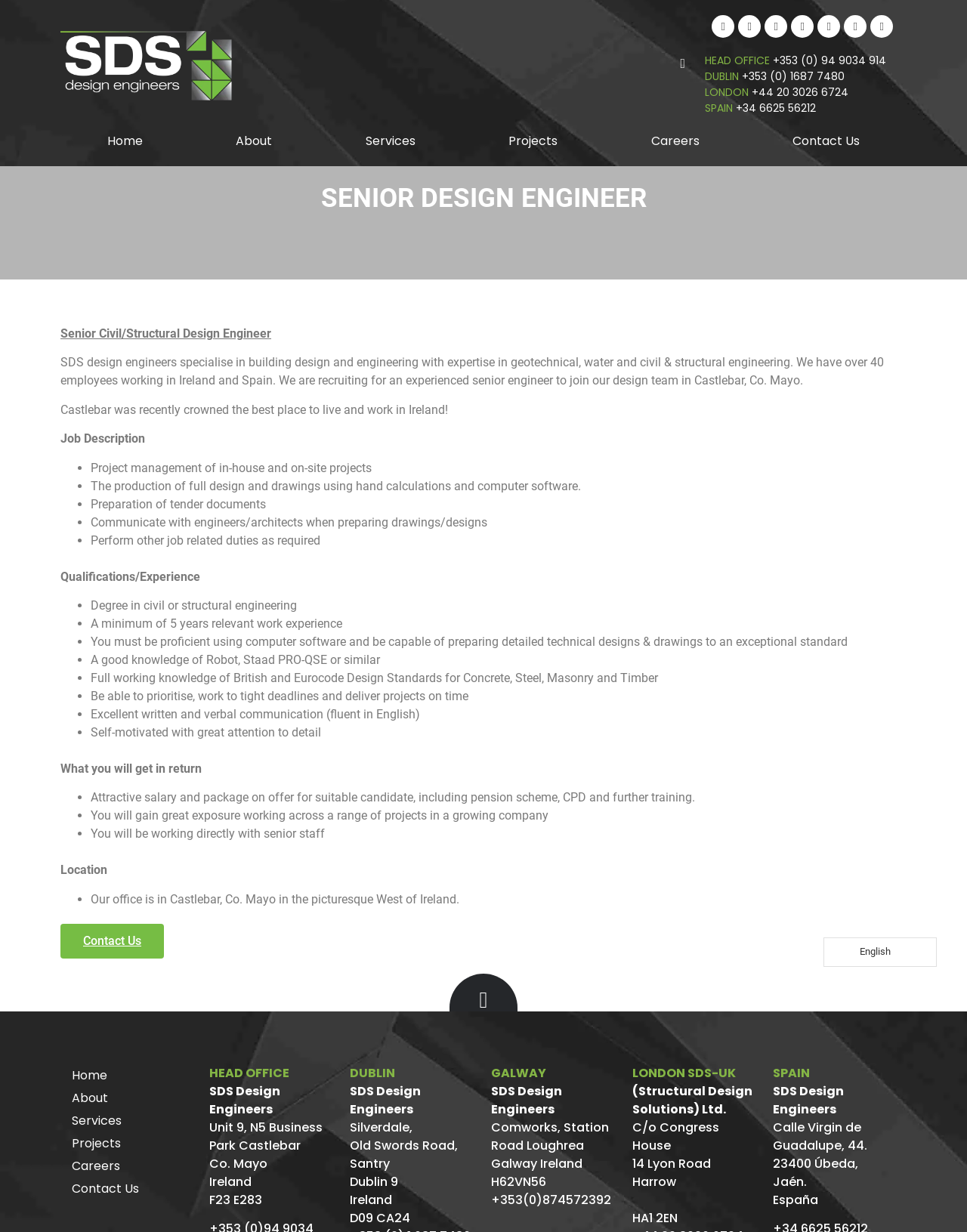Provide a brief response to the question using a single word or phrase: 
What is the company name?

SDS Design Engineers